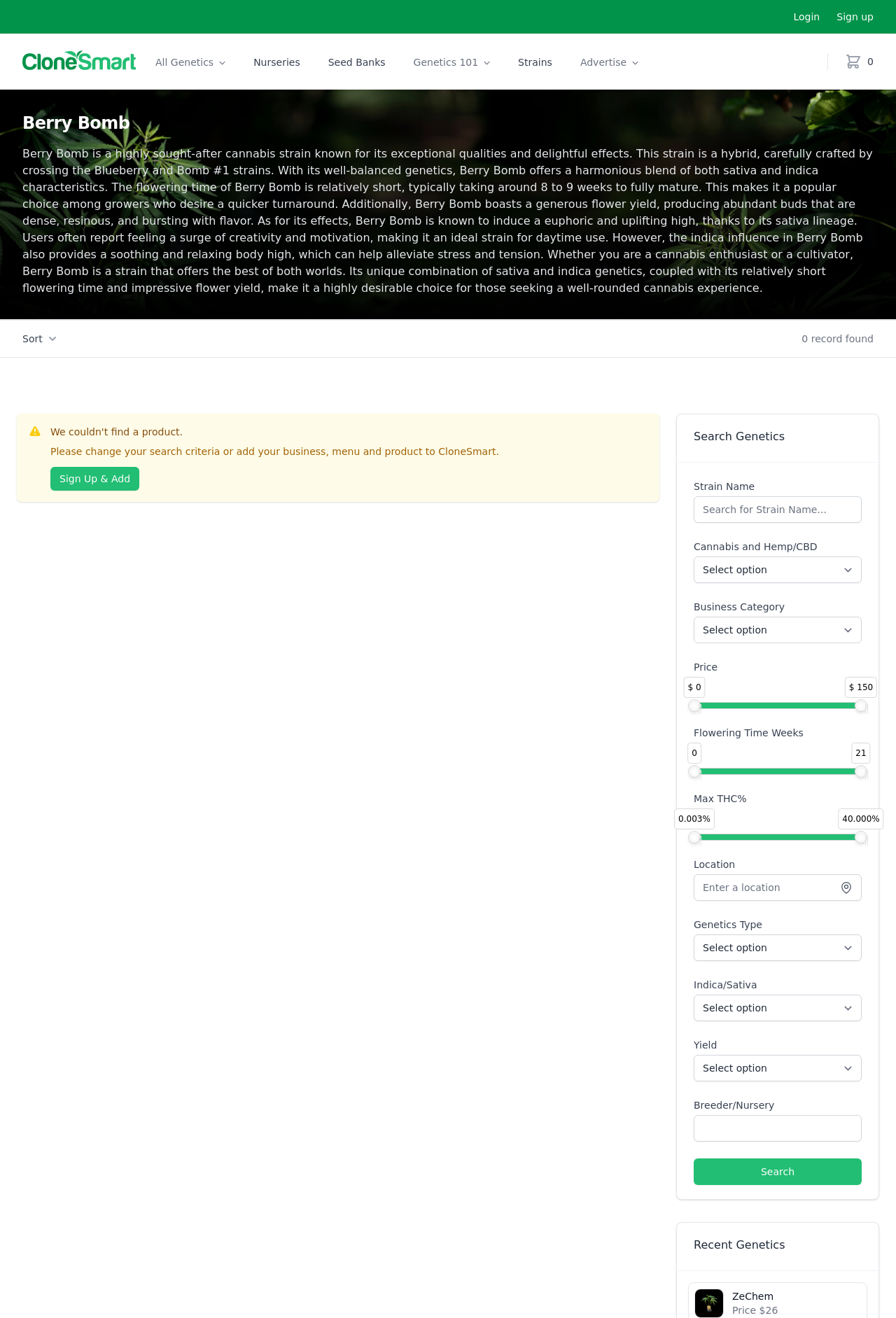Locate the bounding box coordinates of the element's region that should be clicked to carry out the following instruction: "Search for a keyword". The coordinates need to be four float numbers between 0 and 1, i.e., [left, top, right, bottom].

None